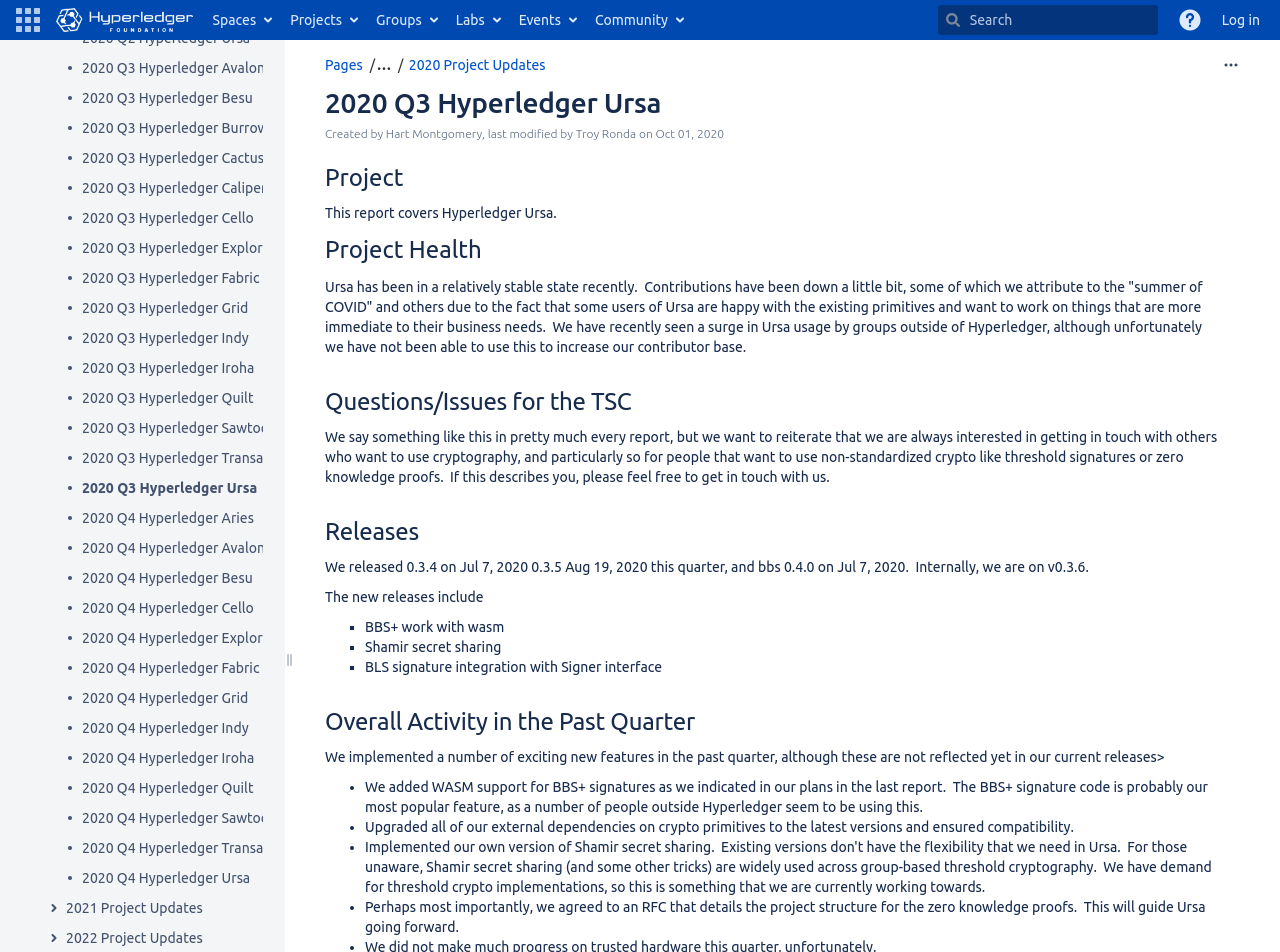Please determine the bounding box coordinates, formatted as (top-left x, top-left y, bottom-right x, bottom-right y), with all values as floating point numbers between 0 and 1. Identify the bounding box of the region described as: 2020 Q4 Hyperledger Ursa

[0.064, 0.912, 0.195, 0.933]